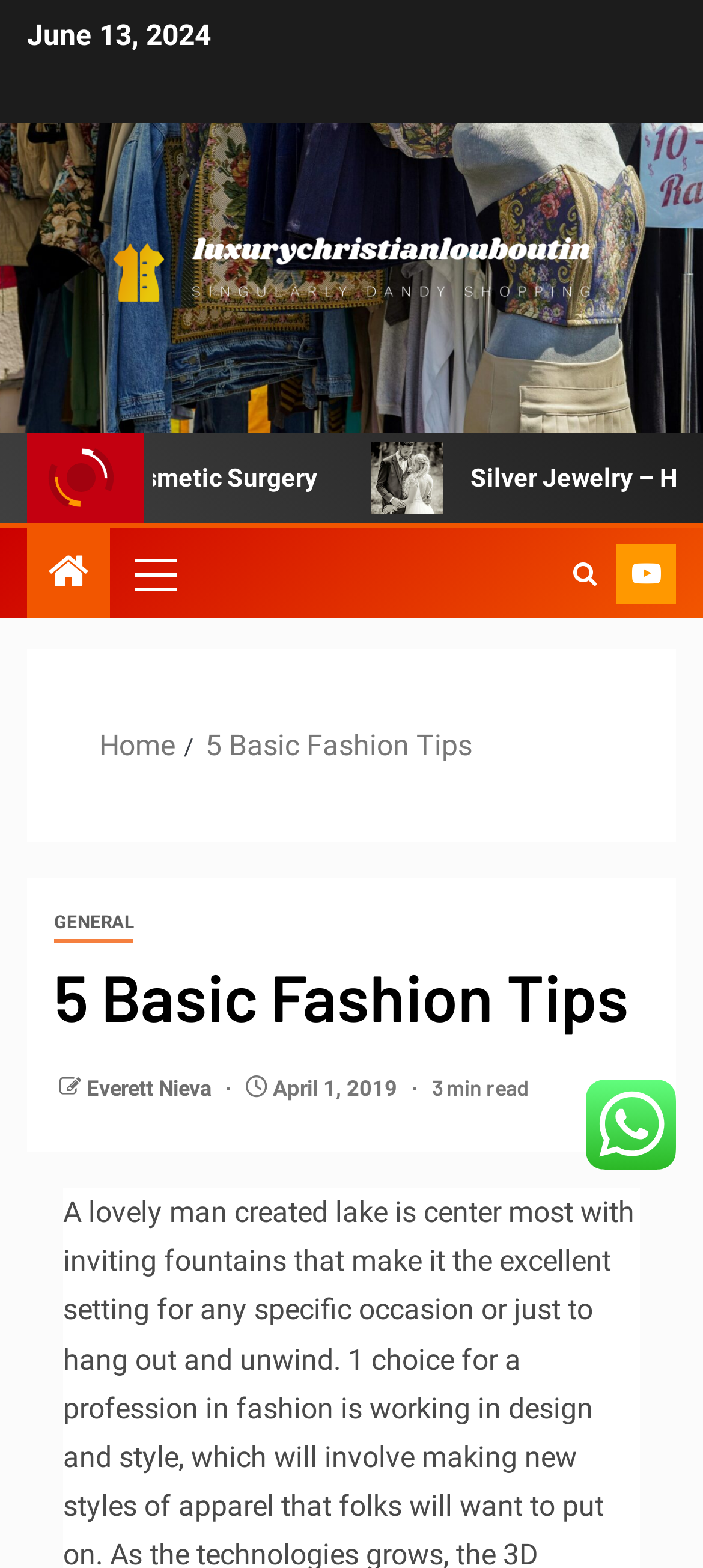Identify the bounding box coordinates of the part that should be clicked to carry out this instruction: "Click on the Luxurychristianlouboutin logo".

[0.038, 0.142, 0.962, 0.213]